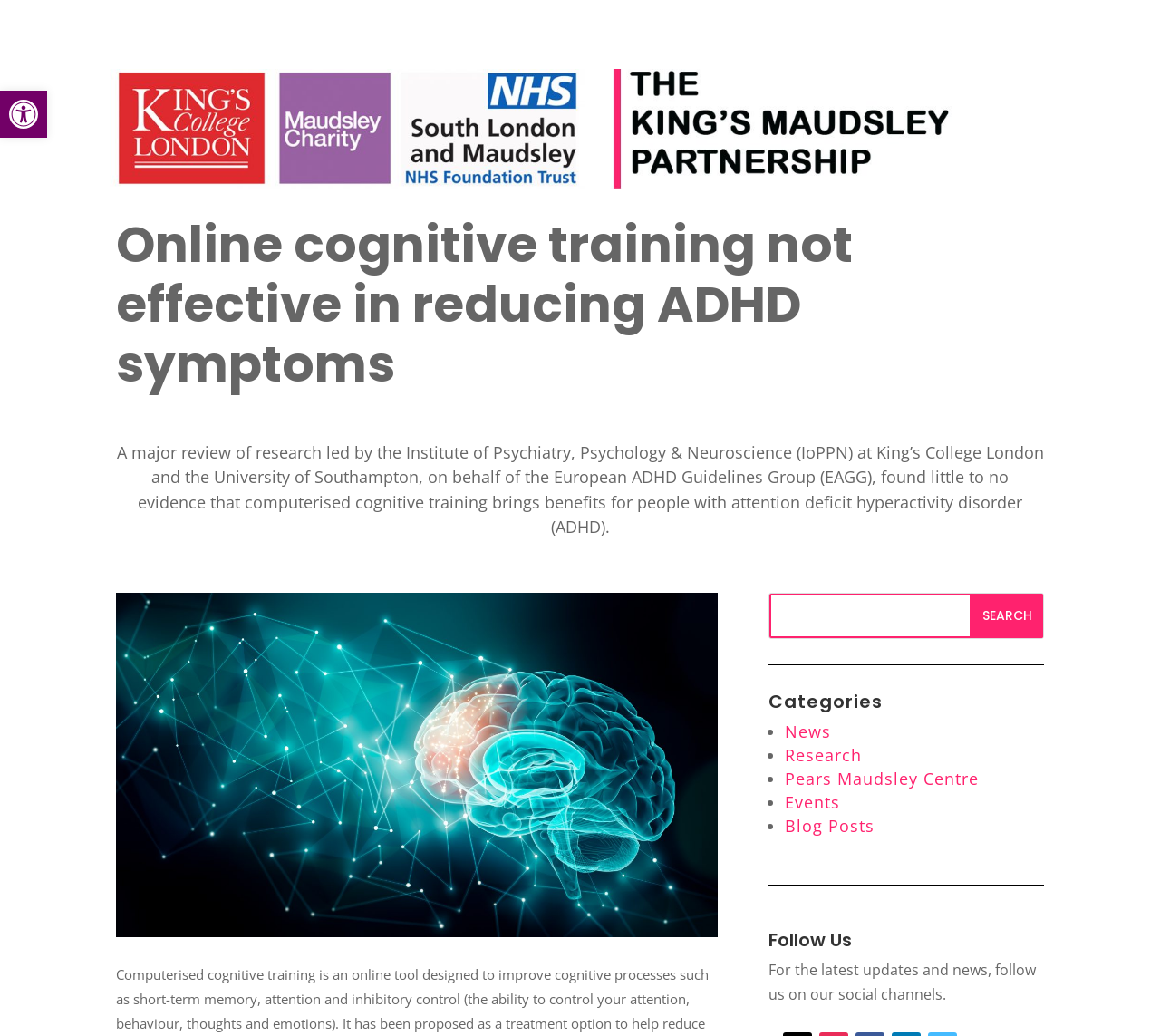What is the topic of the research?
Using the information from the image, give a concise answer in one word or a short phrase.

ADHD